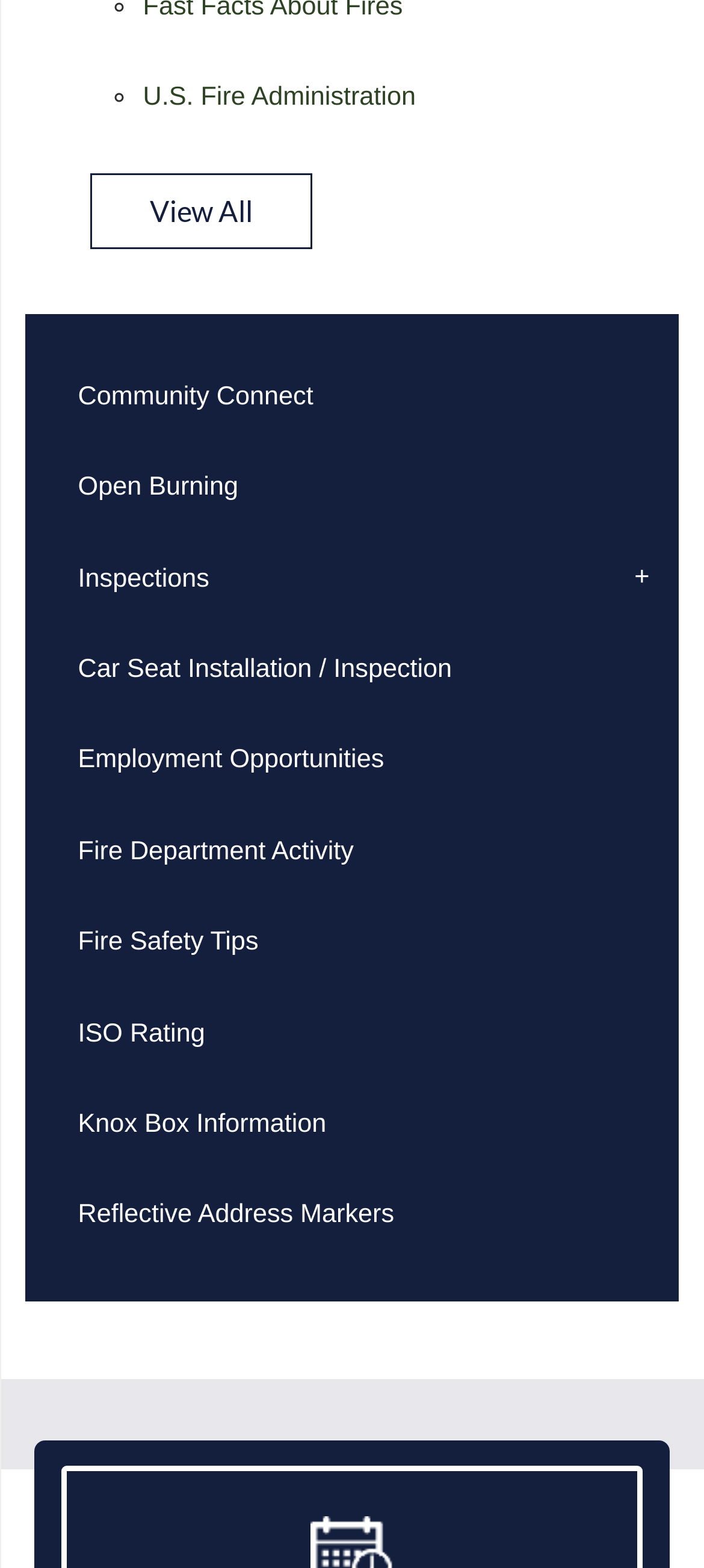Can you find the bounding box coordinates for the element that needs to be clicked to execute this instruction: "Go to Open Burning page"? The coordinates should be given as four float numbers between 0 and 1, i.e., [left, top, right, bottom].

[0.037, 0.283, 0.963, 0.341]